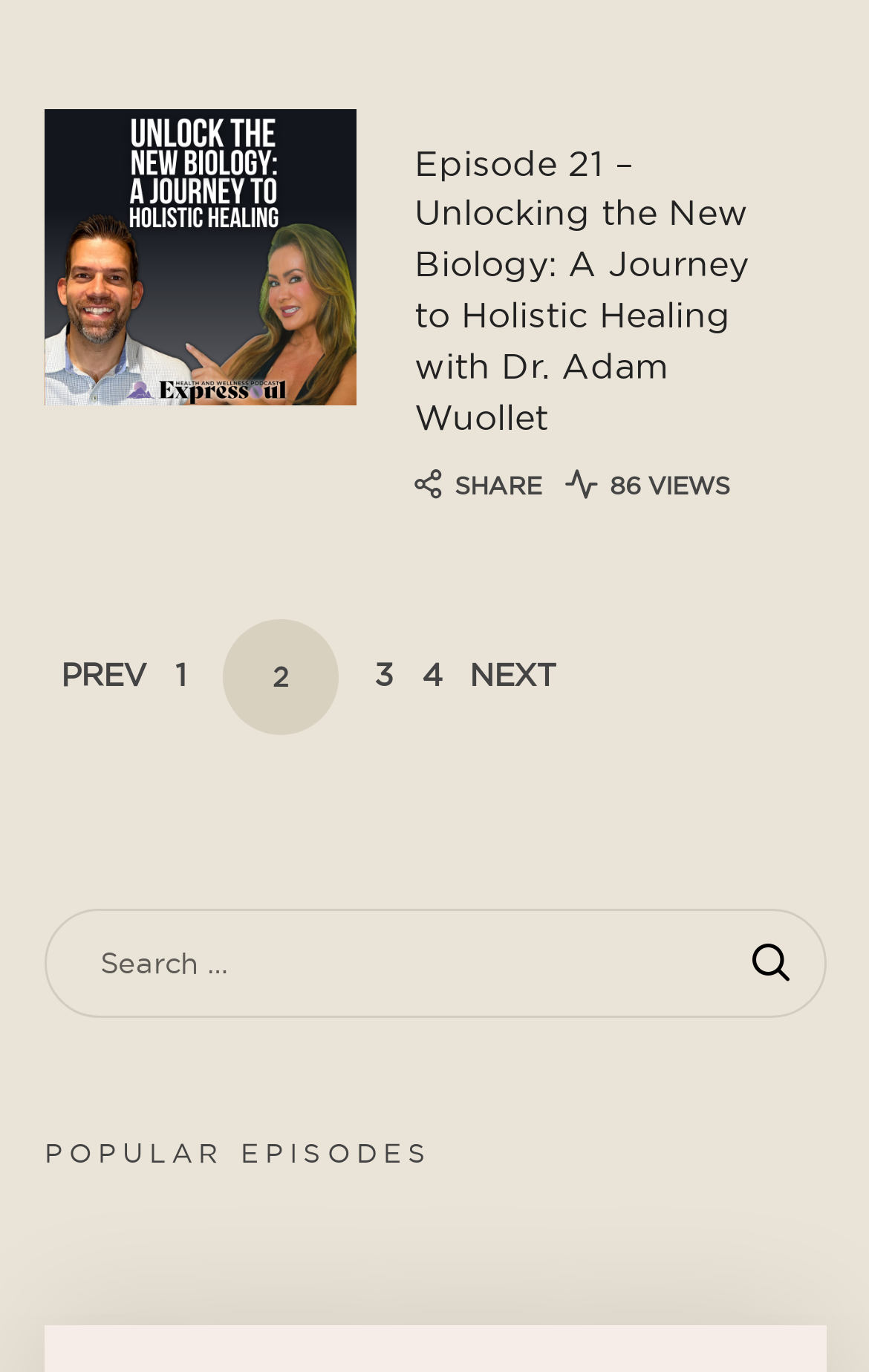Please specify the bounding box coordinates of the clickable section necessary to execute the following command: "click the link to episode 21".

[0.477, 0.105, 0.861, 0.318]